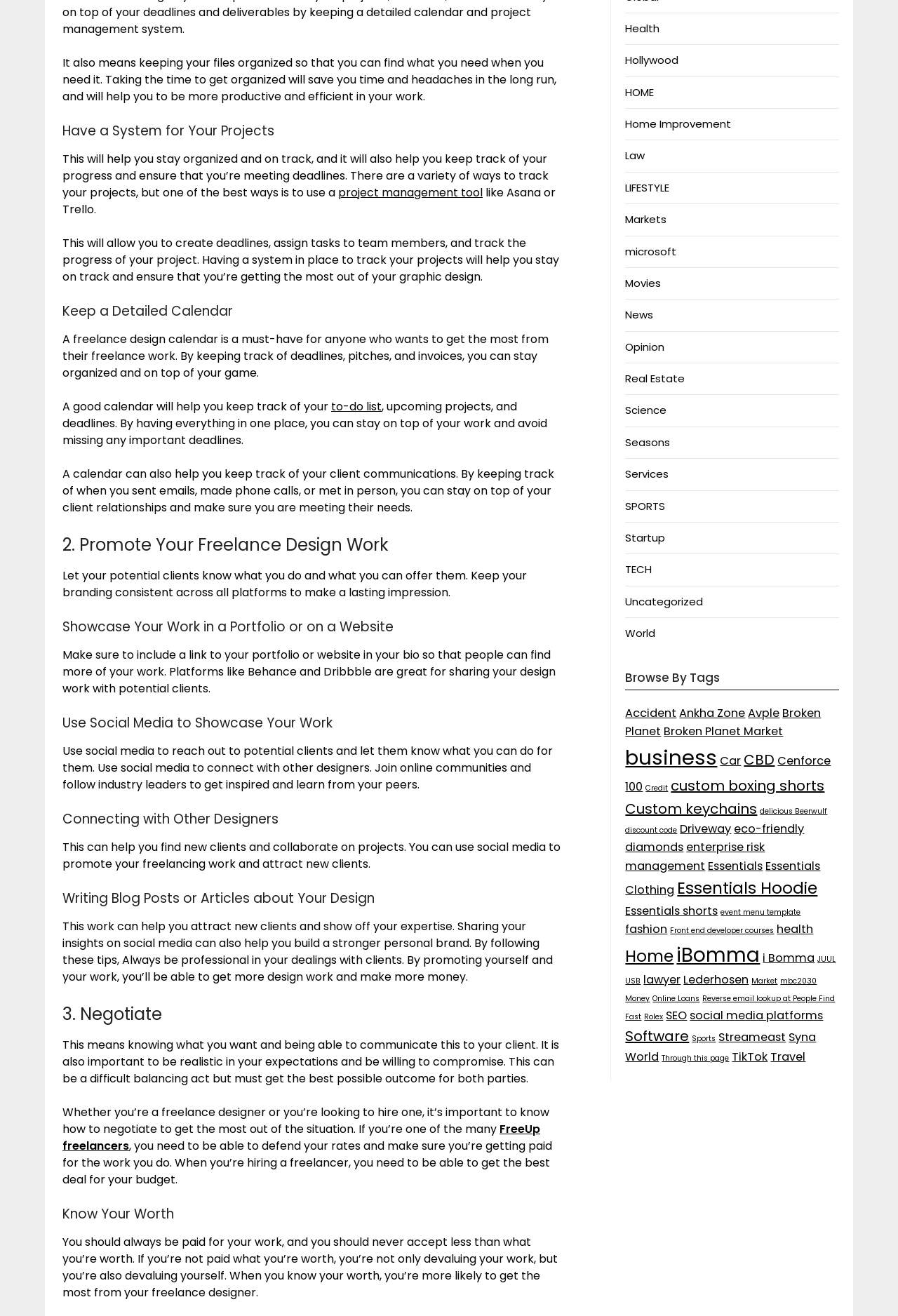Please give a succinct answer to the question in one word or phrase:
What can a freelance design calendar help with?

Tracking deadlines and pitches